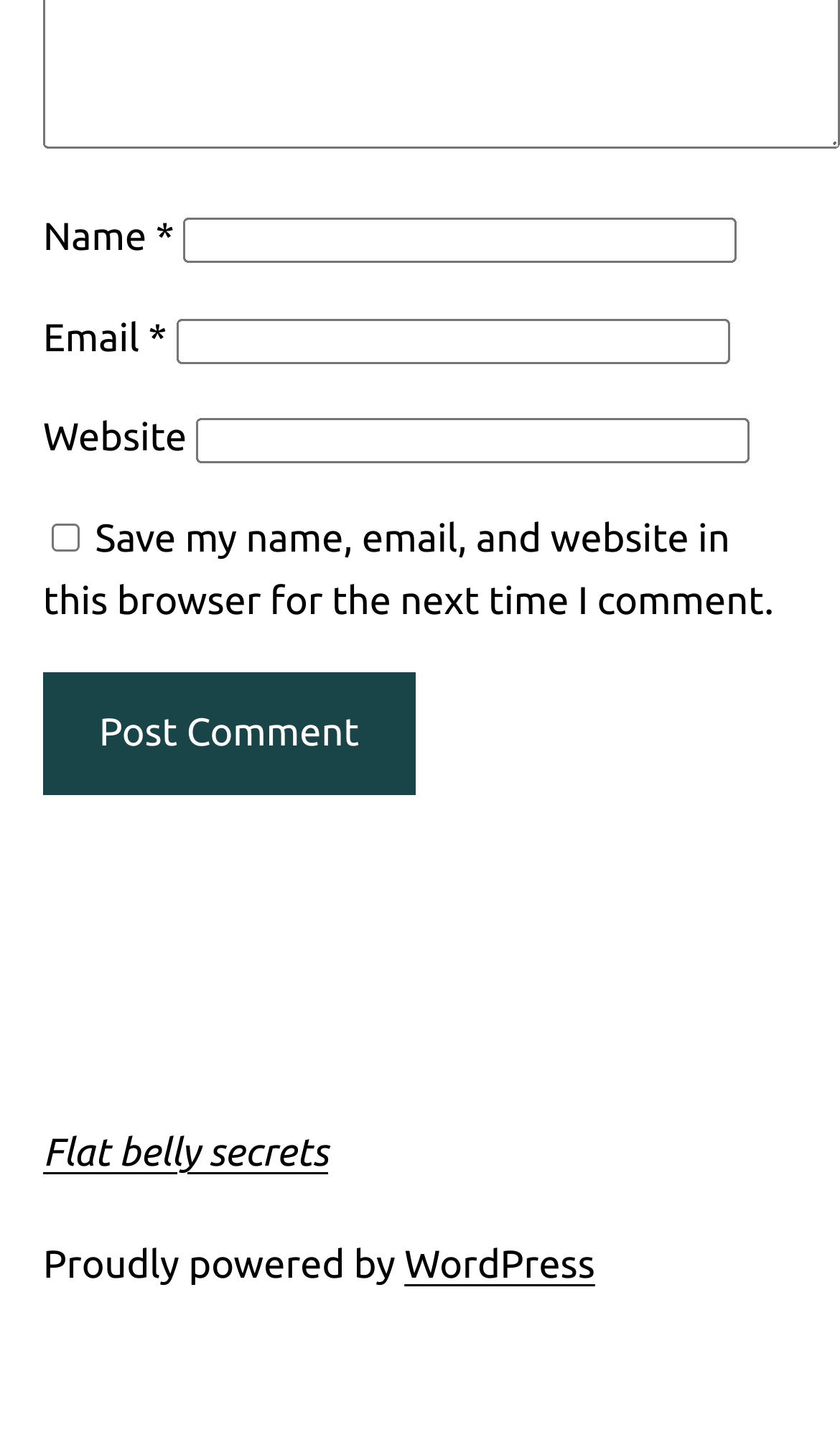Please answer the following question as detailed as possible based on the image: 
What platform is the website built on?

The static text 'Proudly powered by' is followed by a link to 'WordPress', indicating that the website is built on the WordPress platform.